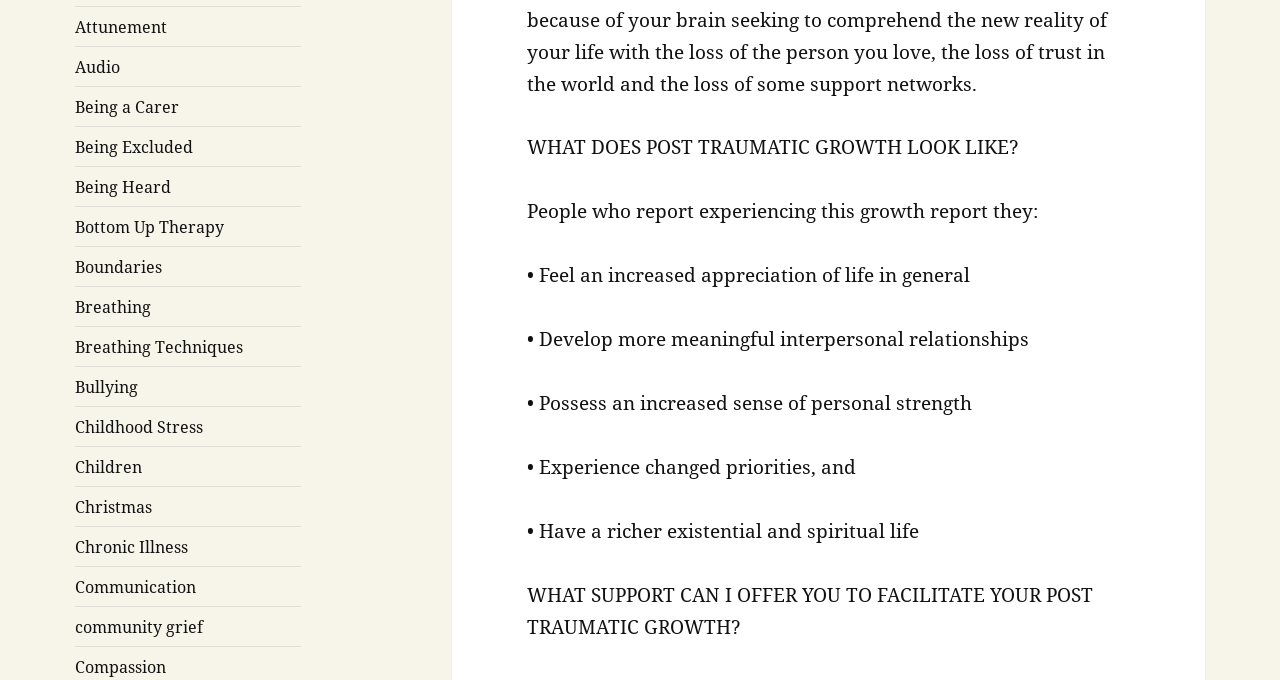What are the benefits of post traumatic growth?
Provide a detailed and well-explained answer to the question.

According to the webpage, the benefits of post traumatic growth include feeling an increased appreciation of life in general, developing more meaningful interpersonal relationships, possessing an increased sense of personal strength, experiencing changed priorities, and having a richer existential and spiritual life.